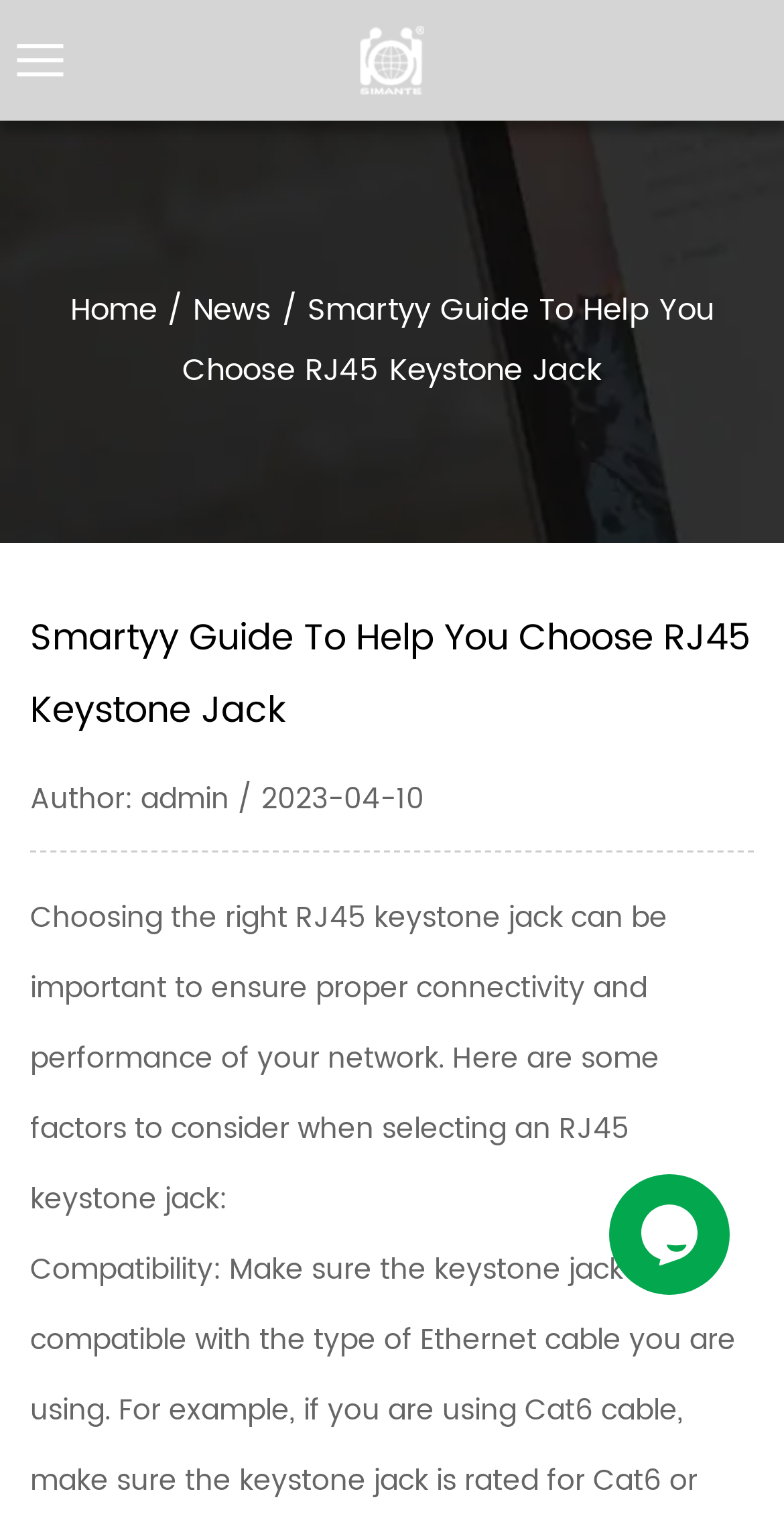Elaborate on the webpage's design and content in a detailed caption.

The webpage is a guide to help users choose the right RJ45 keystone jack for their network. At the top, there is a logo of "Yuyao Simante Network Communication Equipment Co., Ltd." with a link to the company's website, positioned near the center of the top section. Below the logo, there is a navigation menu with links to "Home" and "News", separated by a slash.

The main content of the webpage is headed by a title "Smartyy Guide To Help You Choose RJ45 Keystone Jack" in a large font, which is positioned near the top-left corner of the page. Below the title, there is a timestamp indicating when the article was published, along with the author's name.

The main article starts with a paragraph explaining the importance of choosing the right RJ45 keystone jack for proper network connectivity and performance. The text is positioned in the top-left section of the page, spanning about two-thirds of the page's width.

On the right side of the page, near the bottom, there is a chat widget iframe, which takes up about a quarter of the page's width.